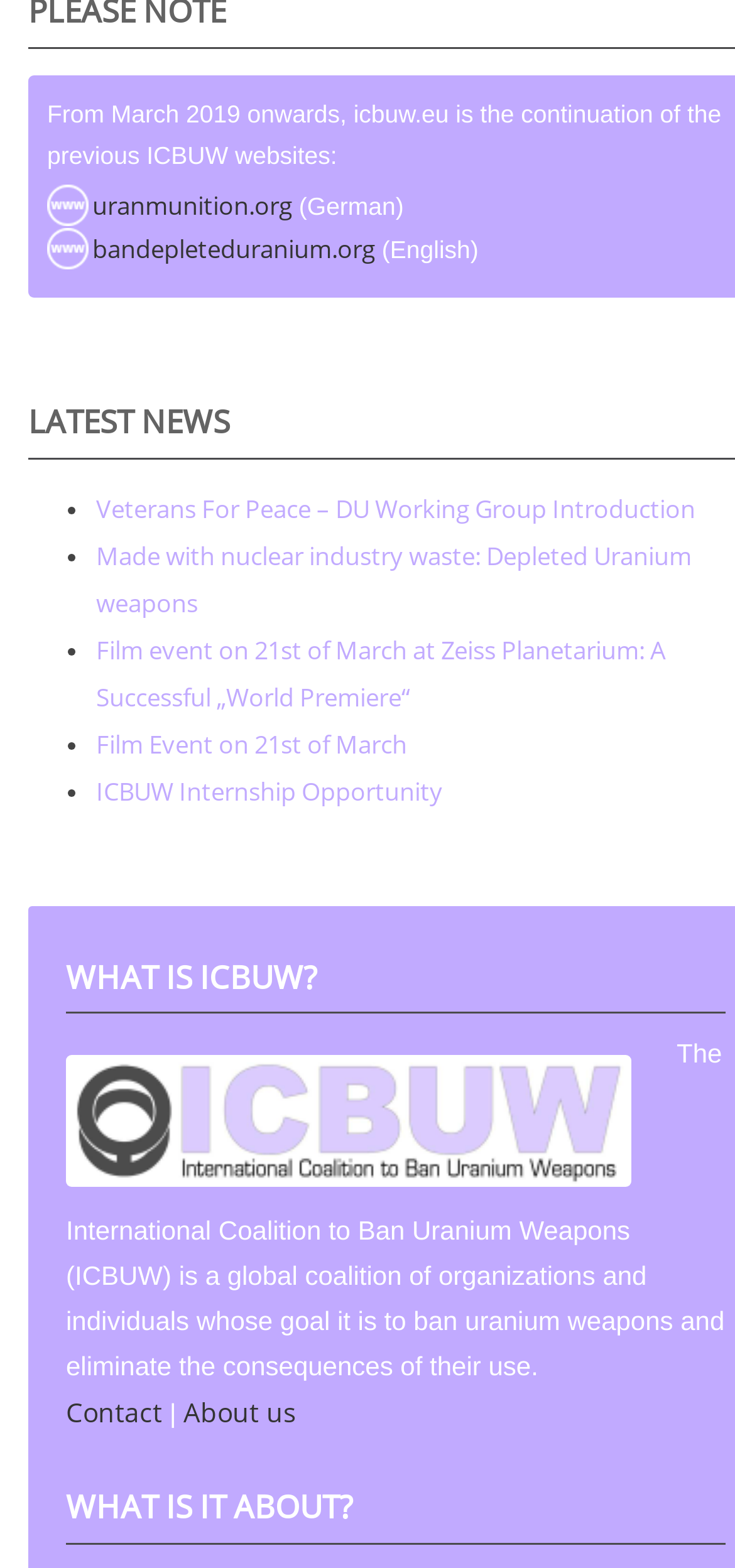How many links are in the list of news?
Please respond to the question with as much detail as possible.

The list of news is indicated by the ListMarker elements, and there are 5 links in the list, each starting with '•' and followed by a link element.